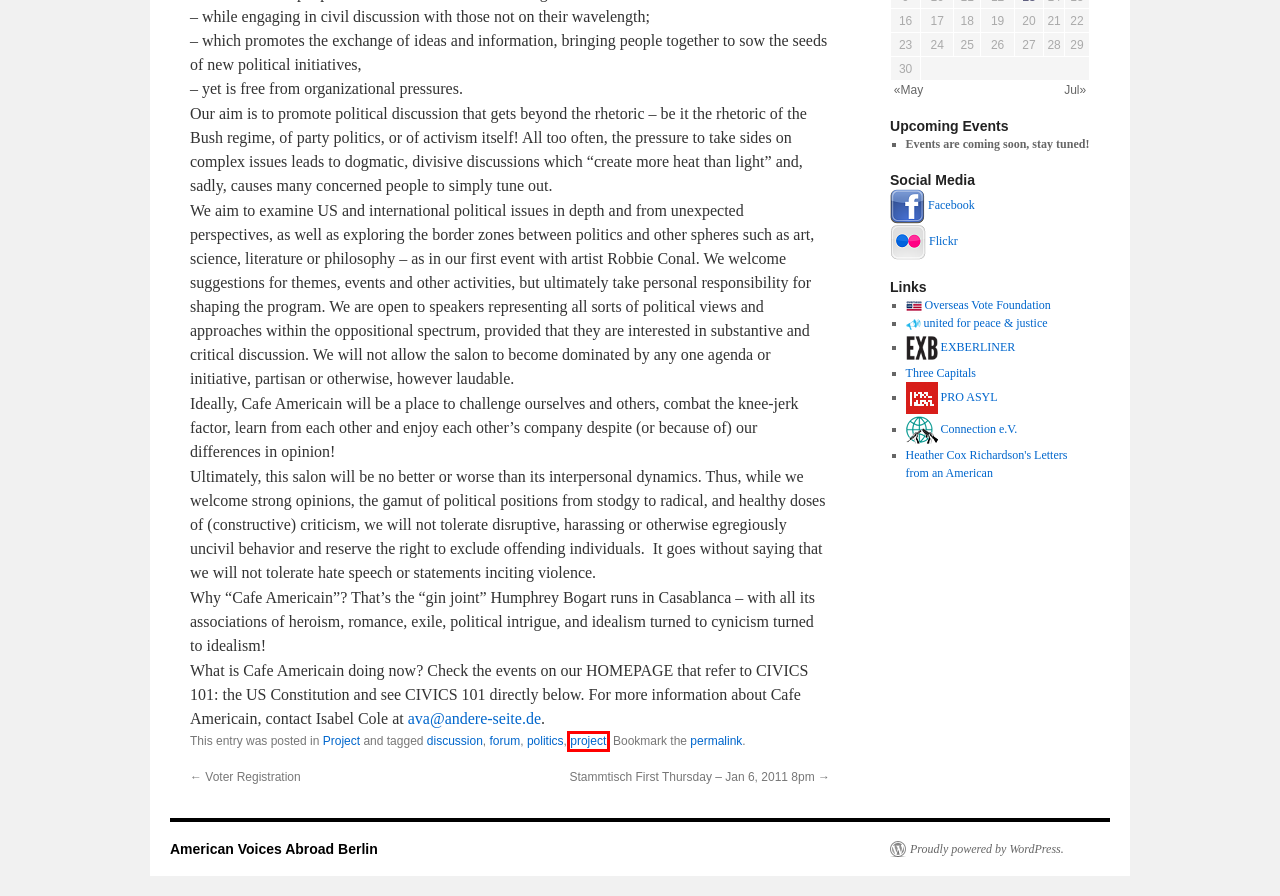Review the webpage screenshot and focus on the UI element within the red bounding box. Select the best-matching webpage description for the new webpage that follows after clicking the highlighted element. Here are the candidates:
A. Project | American Voices Abroad Berlin
B. politics | American Voices Abroad Berlin
C. discussion | American Voices Abroad Berlin
D. The Berliner - Berlin in English since 2002
E. forum | American Voices Abroad Berlin
F. Blog Tool, Publishing Platform, and CMS – WordPress.org
G. PRO ASYL – Der Einzelfall zählt
H. project | American Voices Abroad Berlin

H